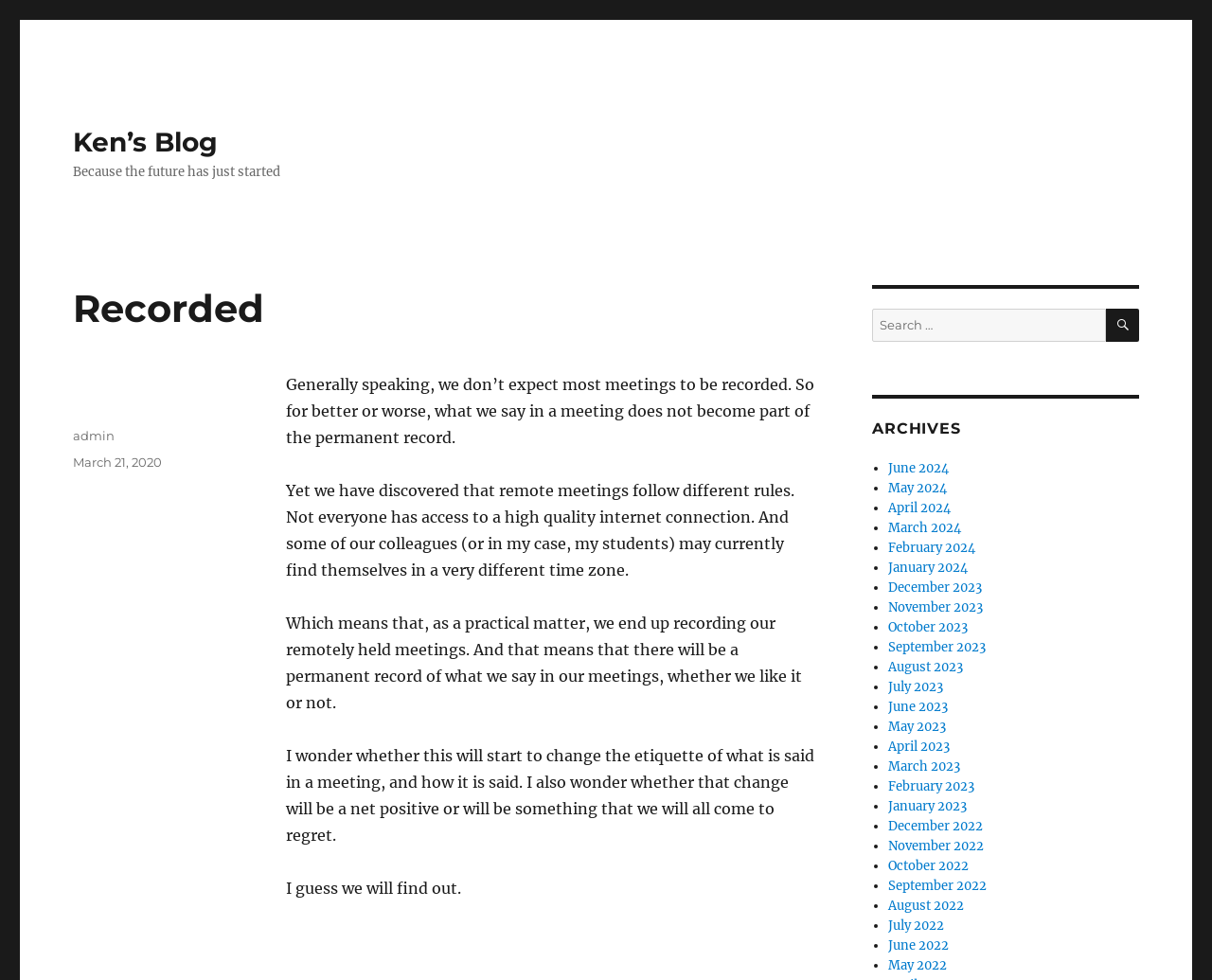Identify the bounding box coordinates of the element to click to follow this instruction: 'Search for something'. Ensure the coordinates are four float values between 0 and 1, provided as [left, top, right, bottom].

[0.72, 0.315, 0.94, 0.349]